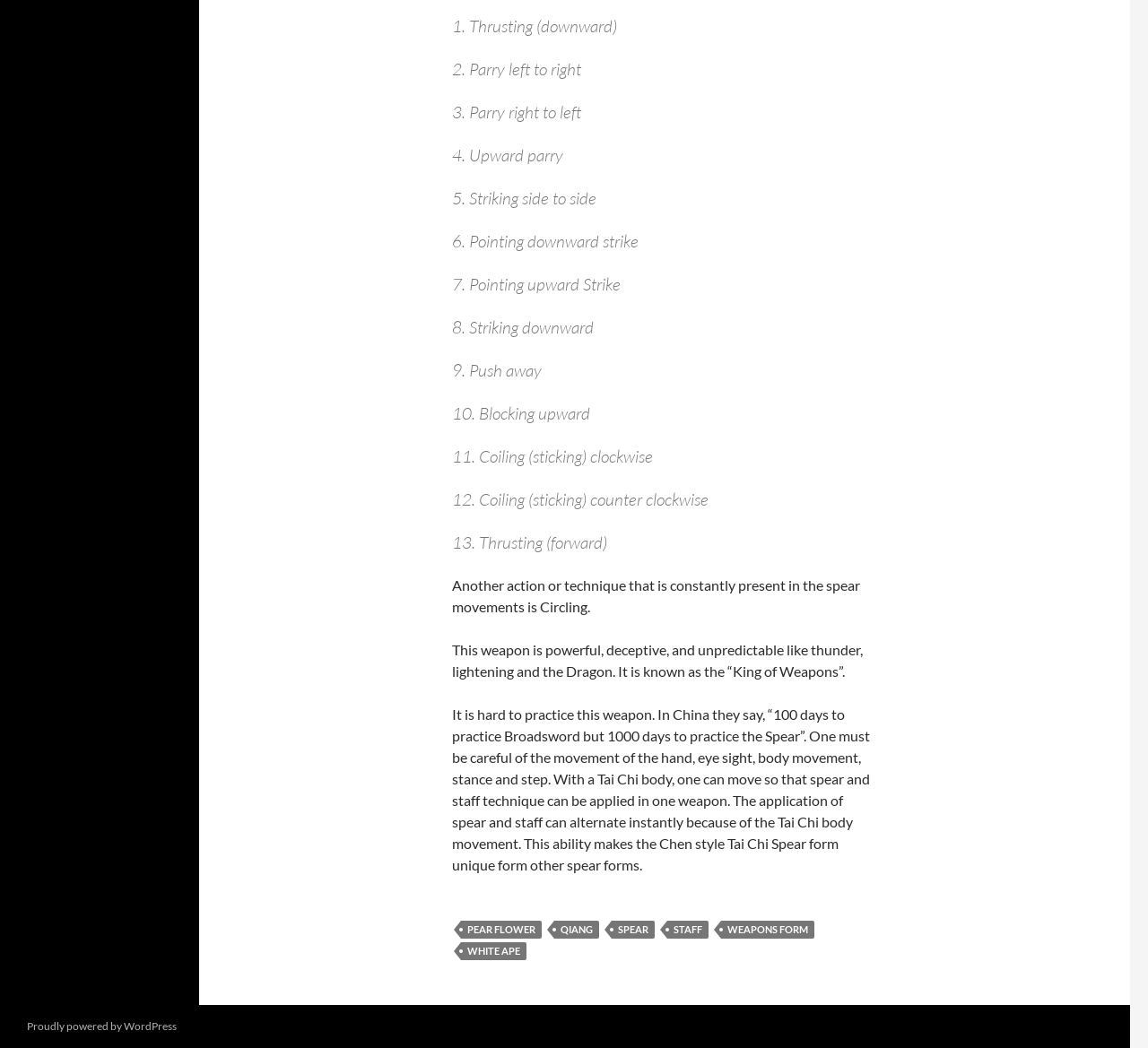What is the first spear movement listed?
Answer the question with just one word or phrase using the image.

Thrusting (downward)